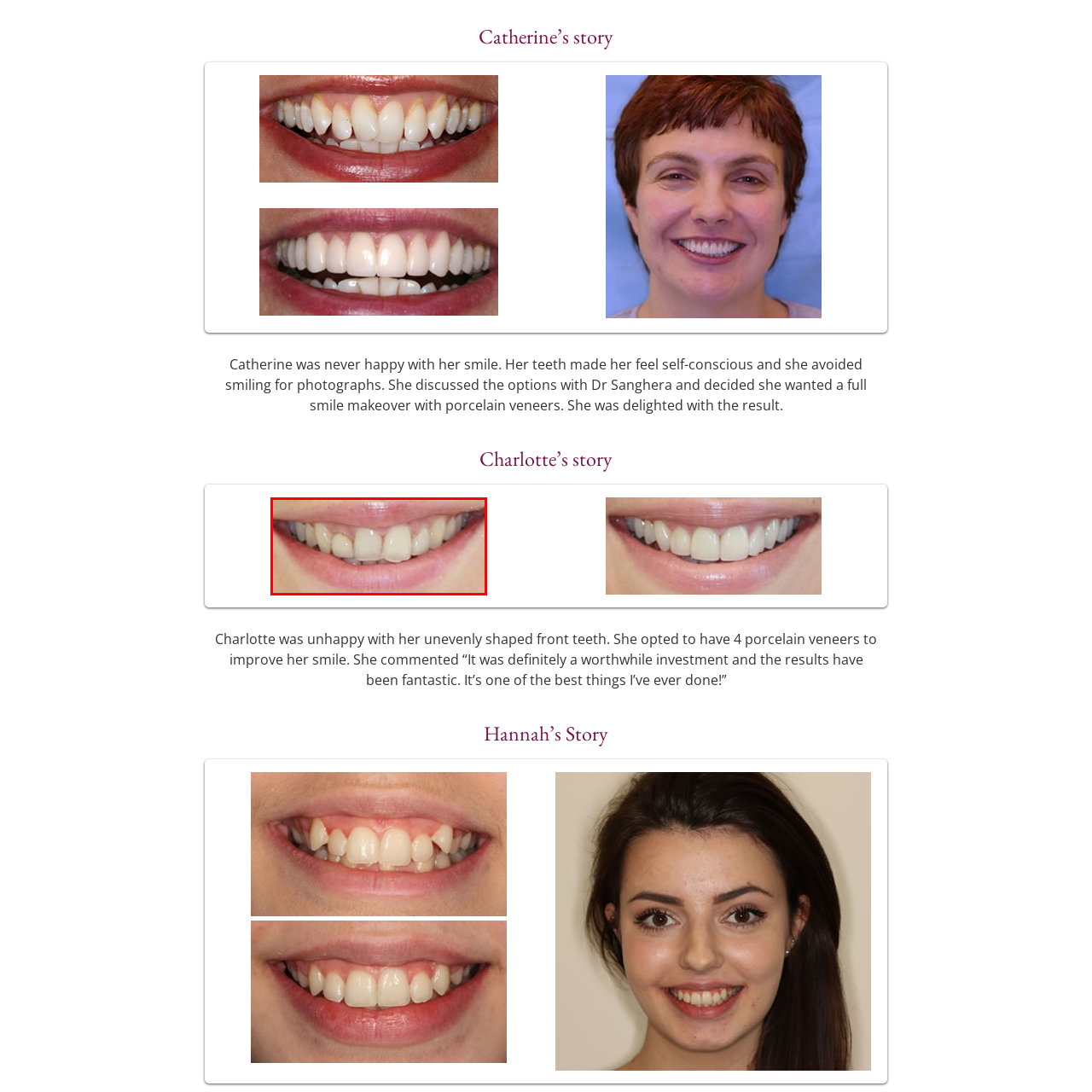Generate a comprehensive caption for the picture highlighted by the red outline.

This image features a close-up of a smiling individual showcasing their teeth, which have an uneven appearance and varying shades. It represents a "Before" scenario for a cosmetic dental treatment, specifically porcelain veneers. This context is highlighted in Charlotte’s journey, as she had felt dissatisfied with the shape of her front teeth. The image contrasts with the subsequent transformation she underwent, depicting the significant enhancements made to her smile. This visual serves to illustrate the emotional and aesthetic impacts of opting for cosmetic dental procedures.